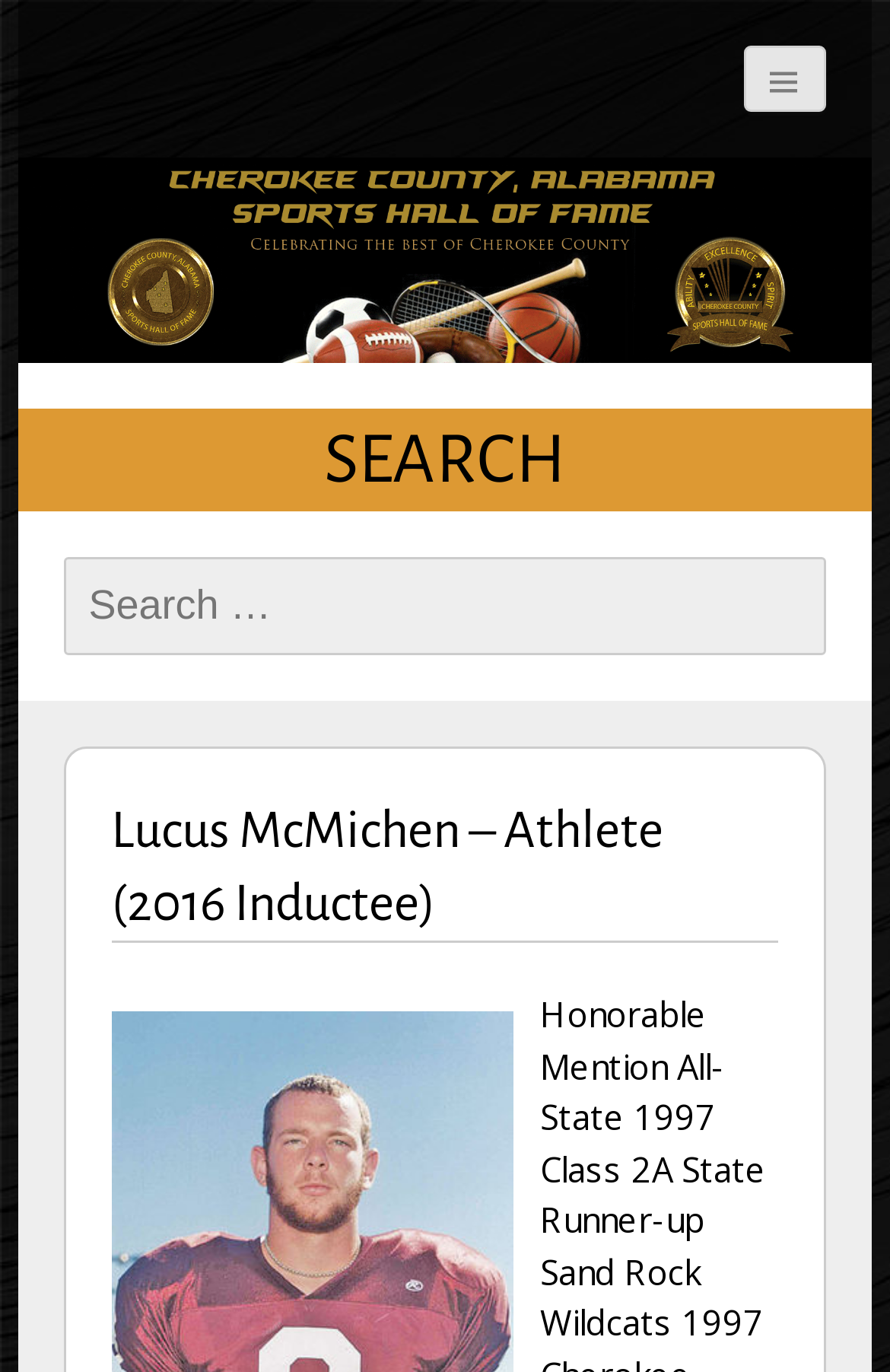Give an extensive and precise description of the webpage.

The webpage is dedicated to Lucus McMichen, an athlete inducted into the Cherokee County Alabama Sports Hall of Fame in 2016. At the top of the page, there is a link spanning almost the entire width of the page. Below the link, there is a complementary section that takes up a significant portion of the page. Within this section, there is a search function located near the top, indicated by a "SEARCH" heading. The search function consists of a text label "Search for:" and a search box.

Below the search function, there is a header section that contains the title "Lucus McMichen – Athlete (2016 Inductee)". This title is centered horizontally and takes up a significant portion of the page width.

Further down the page, there are two blocks of text. The first block reads "Honorable Mention All-State 1997", and the second block reads "Class 2A State Runner-up Sand Rock Wildcats 1997". These blocks of text are positioned near the bottom of the page and are aligned to the right side of the page.